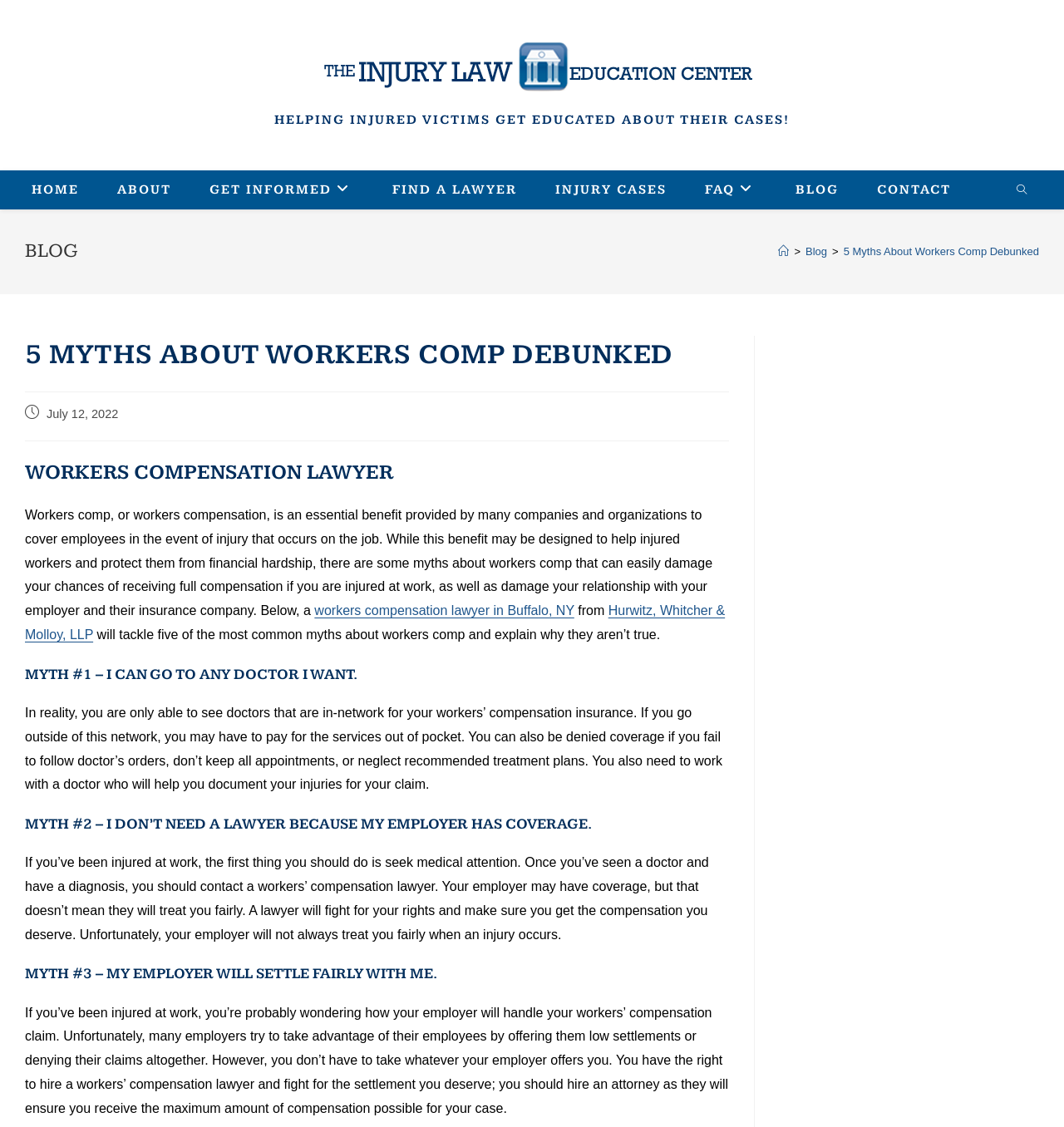How many myths about workers comp are debunked in the article?
Refer to the image and provide a detailed answer to the question.

I counted the number of headings that start with 'MYTH #', which are 'MYTH #1 – I CAN GO TO ANY DOCTOR I WANT.', 'MYTH #2 – I DON’T NEED A LAWYER BECAUSE MY EMPLOYER HAS COVERAGE.', 'MYTH #3 – MY EMPLOYER WILL SETTLE FAIRLY WITH ME.', and two more. There are 5 myths debunked in the article.